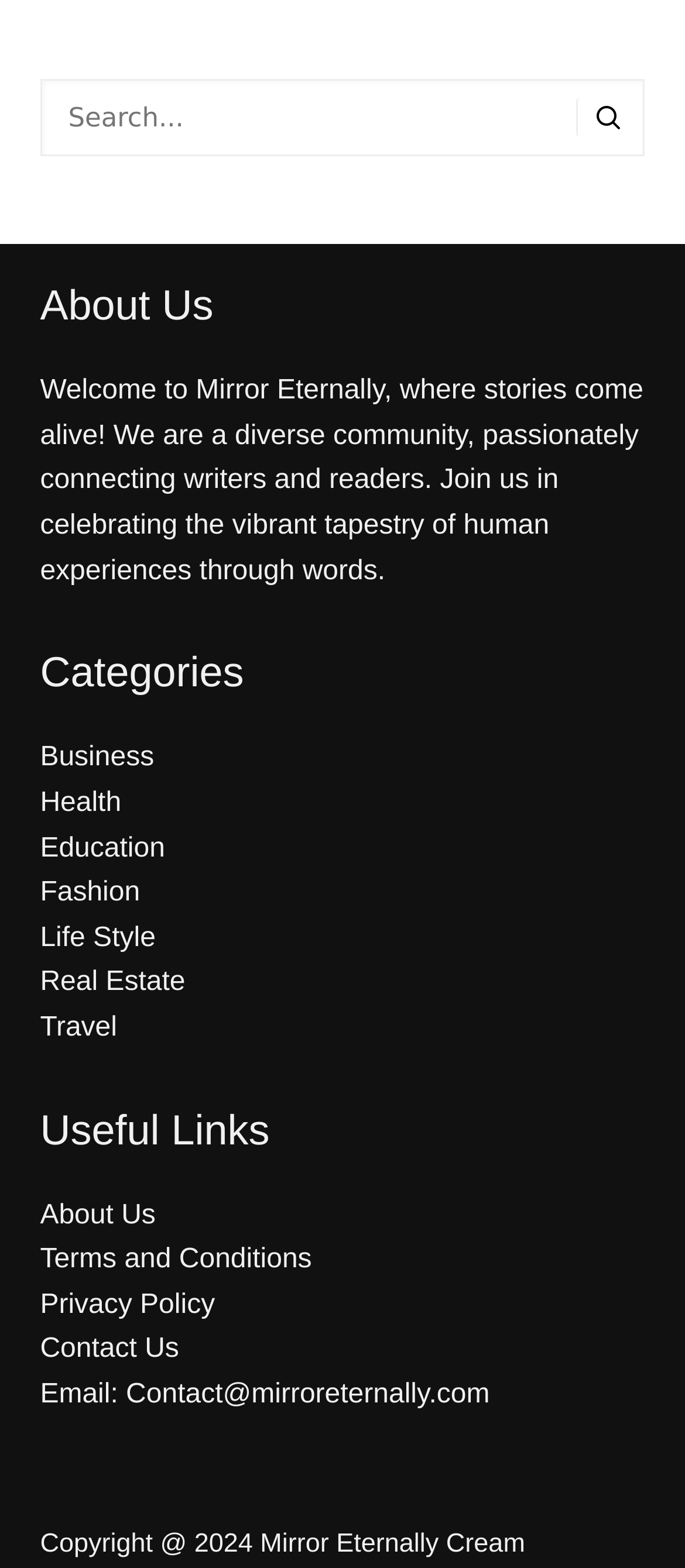Find the bounding box of the UI element described as follows: "Contact@mirroreternally.com".

[0.184, 0.88, 0.715, 0.899]